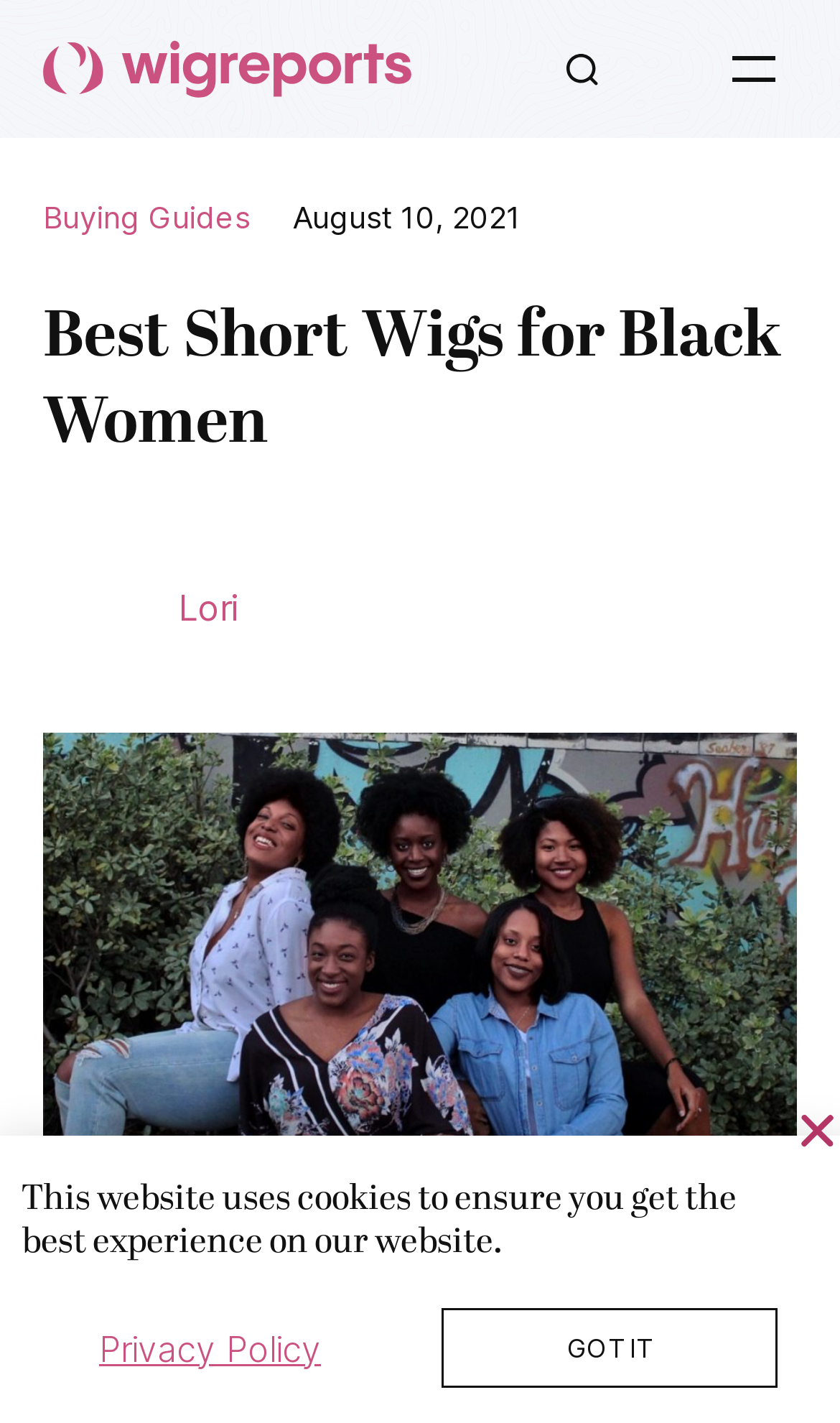Indicate the bounding box coordinates of the clickable region to achieve the following instruction: "View the table of contents."

[0.859, 0.949, 0.895, 0.973]